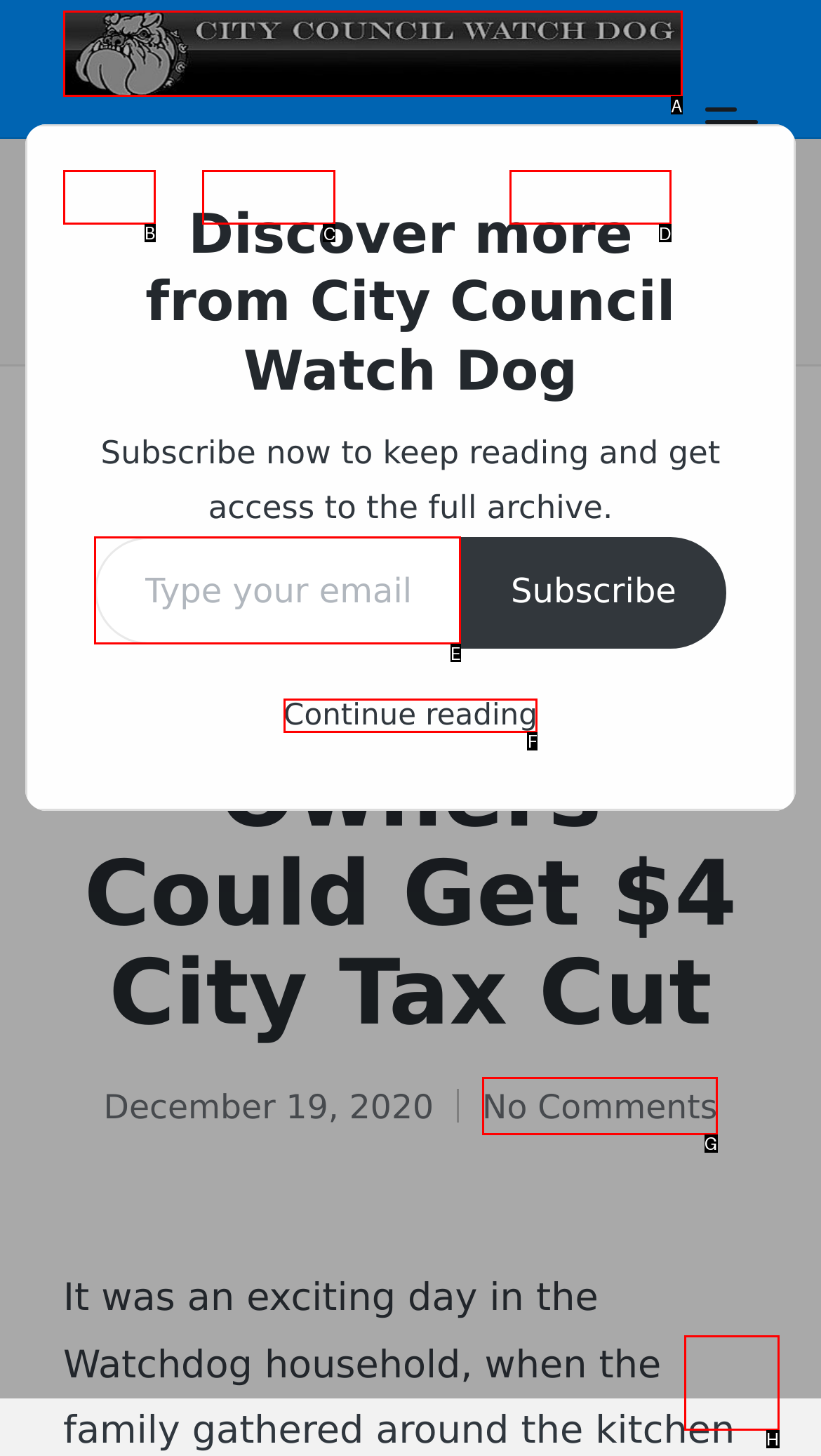Tell me which letter I should select to achieve the following goal: Go to 'Home' page
Answer with the corresponding letter from the provided options directly.

B